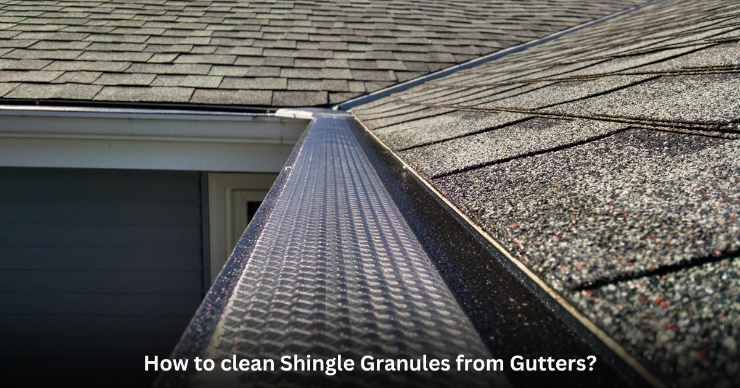Illustrate the image with a detailed caption.

The image shows a close-up view of a roof's gutter system, highlighting the area where gutters meet the roof shingles. The scene captures various aspects of the roof, including the textured surface of the shingles that appear to have accumulated granules, which can hinder proper drainage. The question "How to clean Shingle Granules from Gutters?" prominently displayed in white text suggests the topic of discussion or guide, emphasizing the importance of maintaining clean gutters to ensure effective water drainage. The background features a light-colored wall and a clear blue sky, creating a sunny and inviting atmosphere, ideal for home maintenance advice.